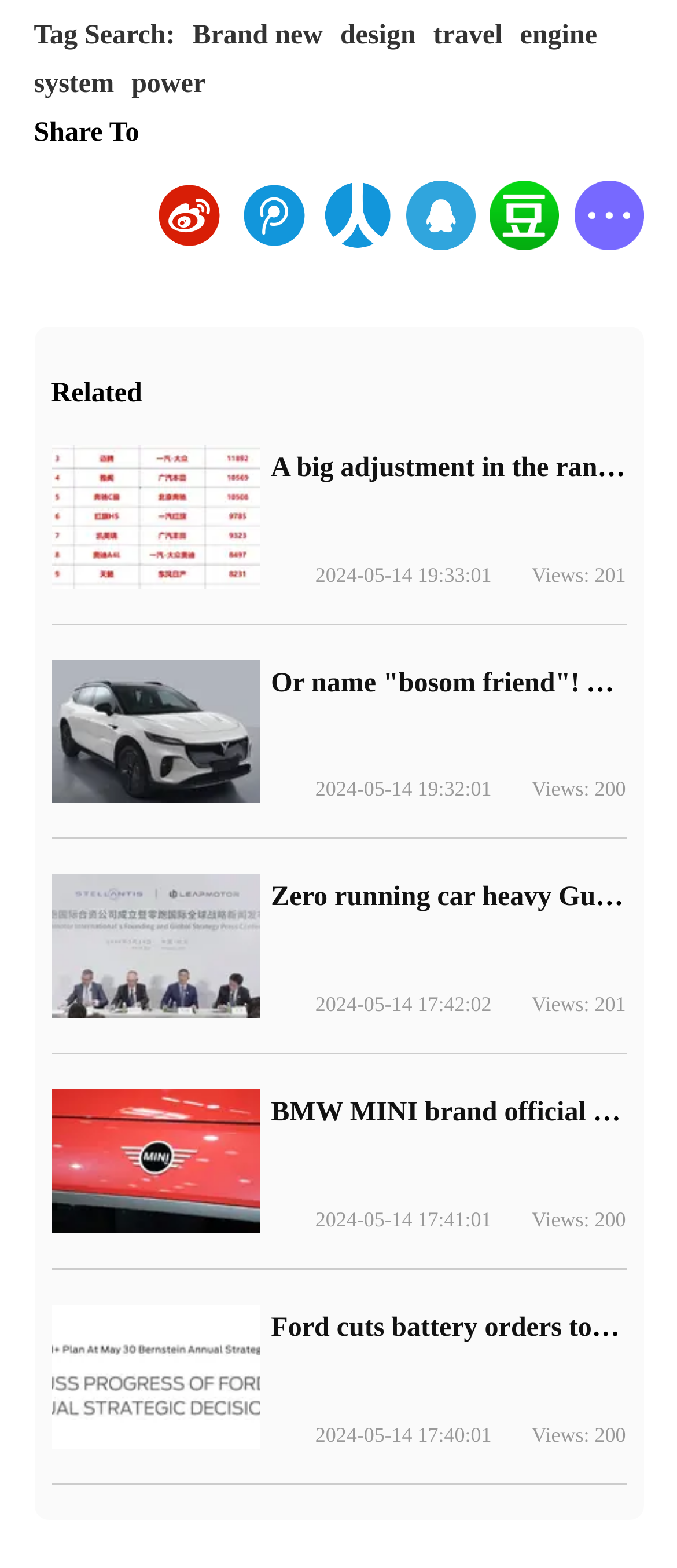Please identify the bounding box coordinates of the element I need to click to follow this instruction: "Share to Weibo".

[0.229, 0.118, 0.331, 0.19]